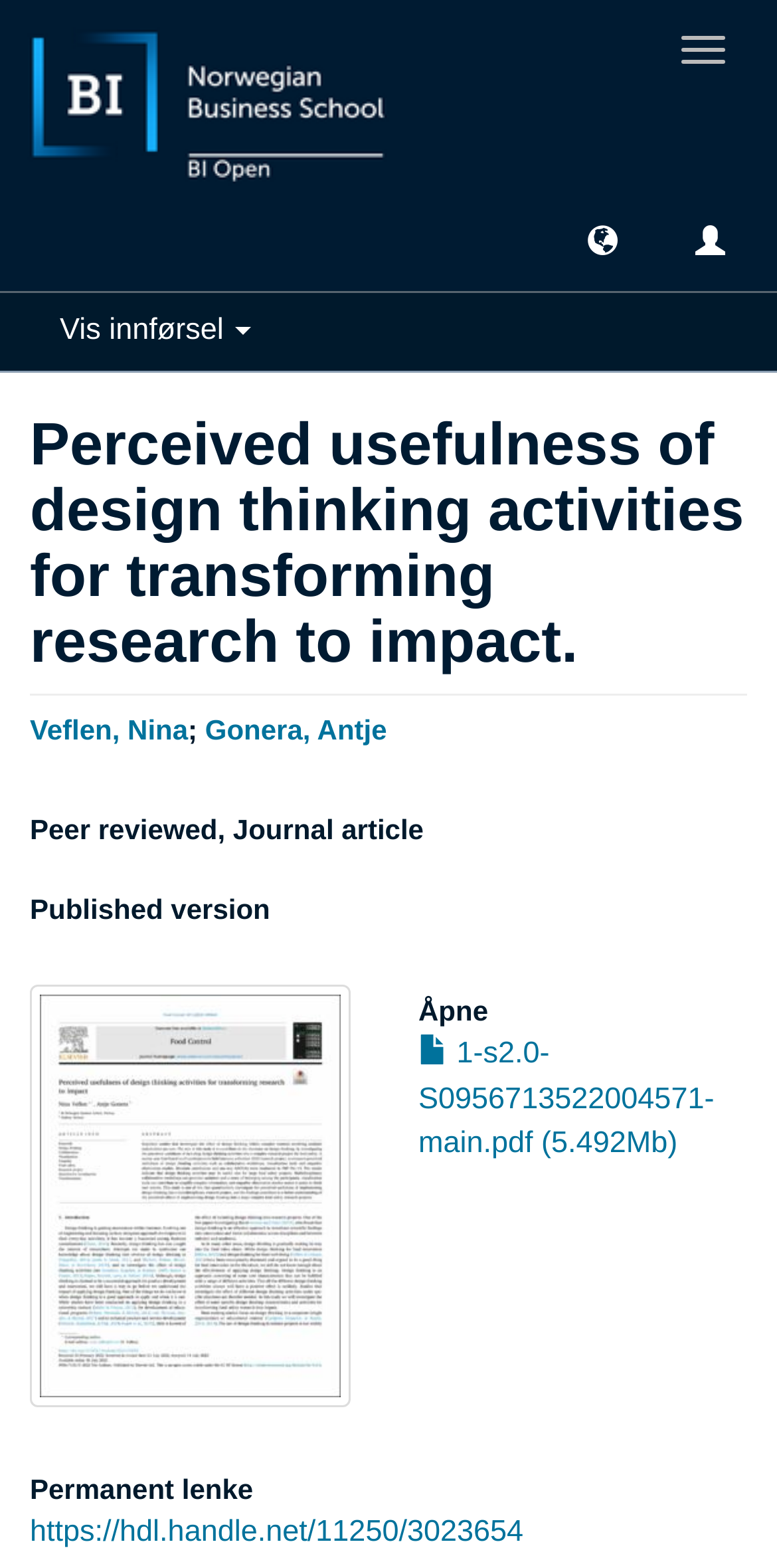From the screenshot, find the bounding box of the UI element matching this description: "https://hdl.handle.net/11250/3023654". Supply the bounding box coordinates in the form [left, top, right, bottom], each a float between 0 and 1.

[0.038, 0.966, 0.674, 0.988]